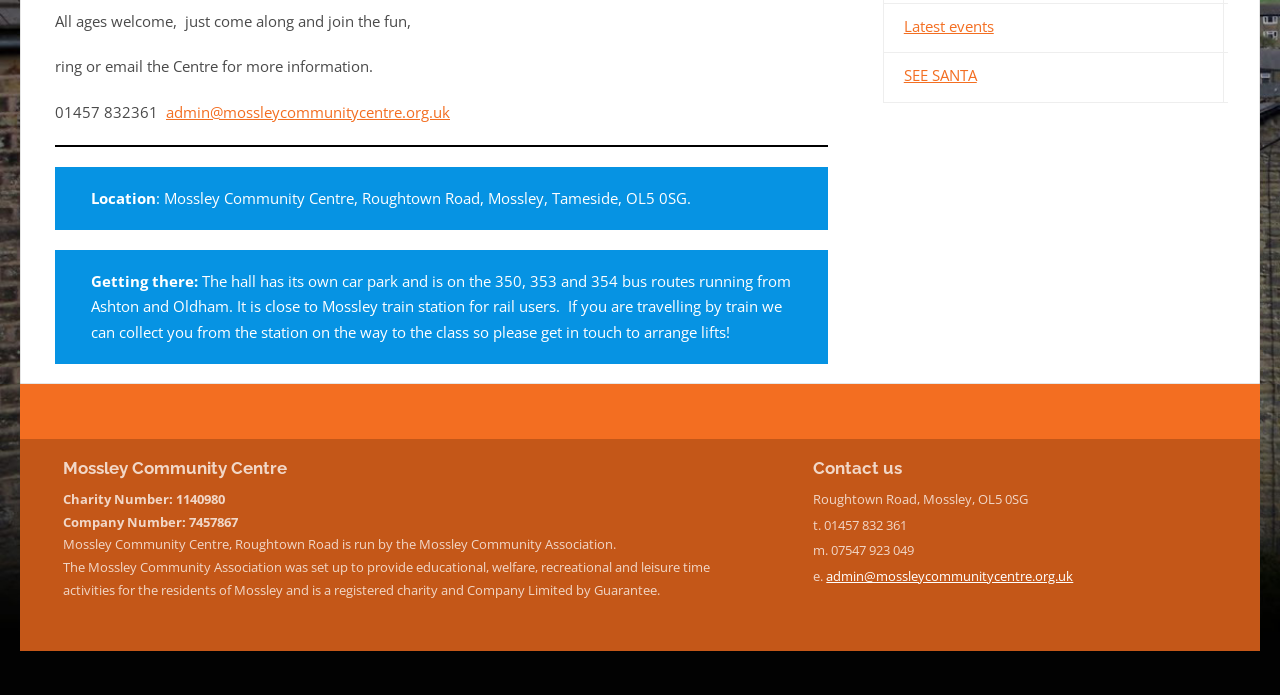Given the webpage screenshot and the description, determine the bounding box coordinates (top-left x, top-left y, bottom-right x, bottom-right y) that define the location of the UI element matching this description: admin@mossleycommunitycentre.org.uk

[0.646, 0.816, 0.839, 0.842]